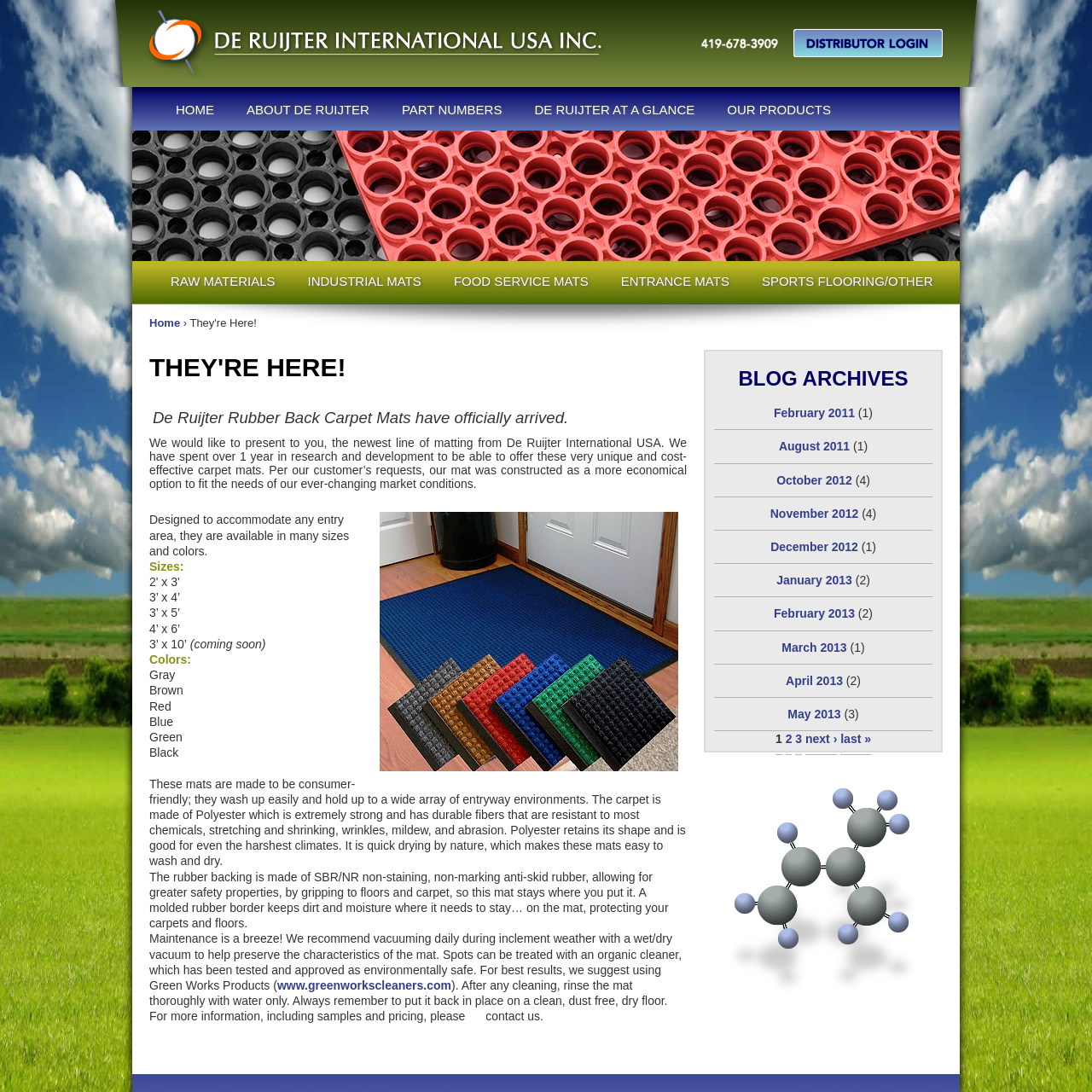Identify the bounding box of the HTML element described as: "About De Ruijter".

[0.211, 0.083, 0.353, 0.118]